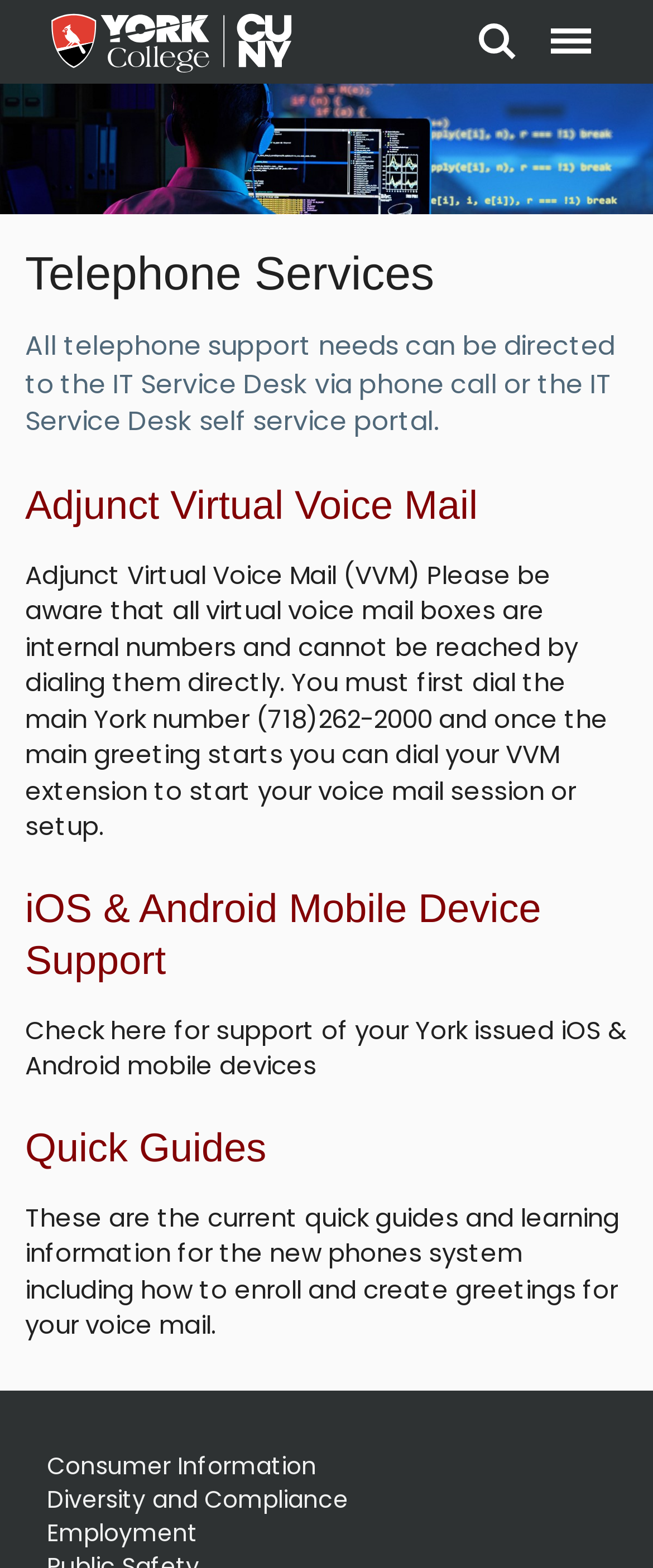Determine the bounding box coordinates in the format (top-left x, top-left y, bottom-right x, bottom-right y). Ensure all values are floating point numbers between 0 and 1. Identify the bounding box of the UI element described by: parent_node: Adjunct Virtual Voice Mail

[0.004, 0.308, 0.038, 0.34]